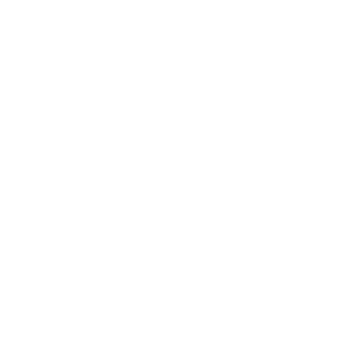What is the purpose of the Zectonium Mega Drill?
Using the details from the image, give an elaborate explanation to answer the question.

The caption suggests that the Zectonium Mega Drill is designed to enhance tabletop gaming experiences, implying that it is intended to be used as a prop or accessory in tabletop games.